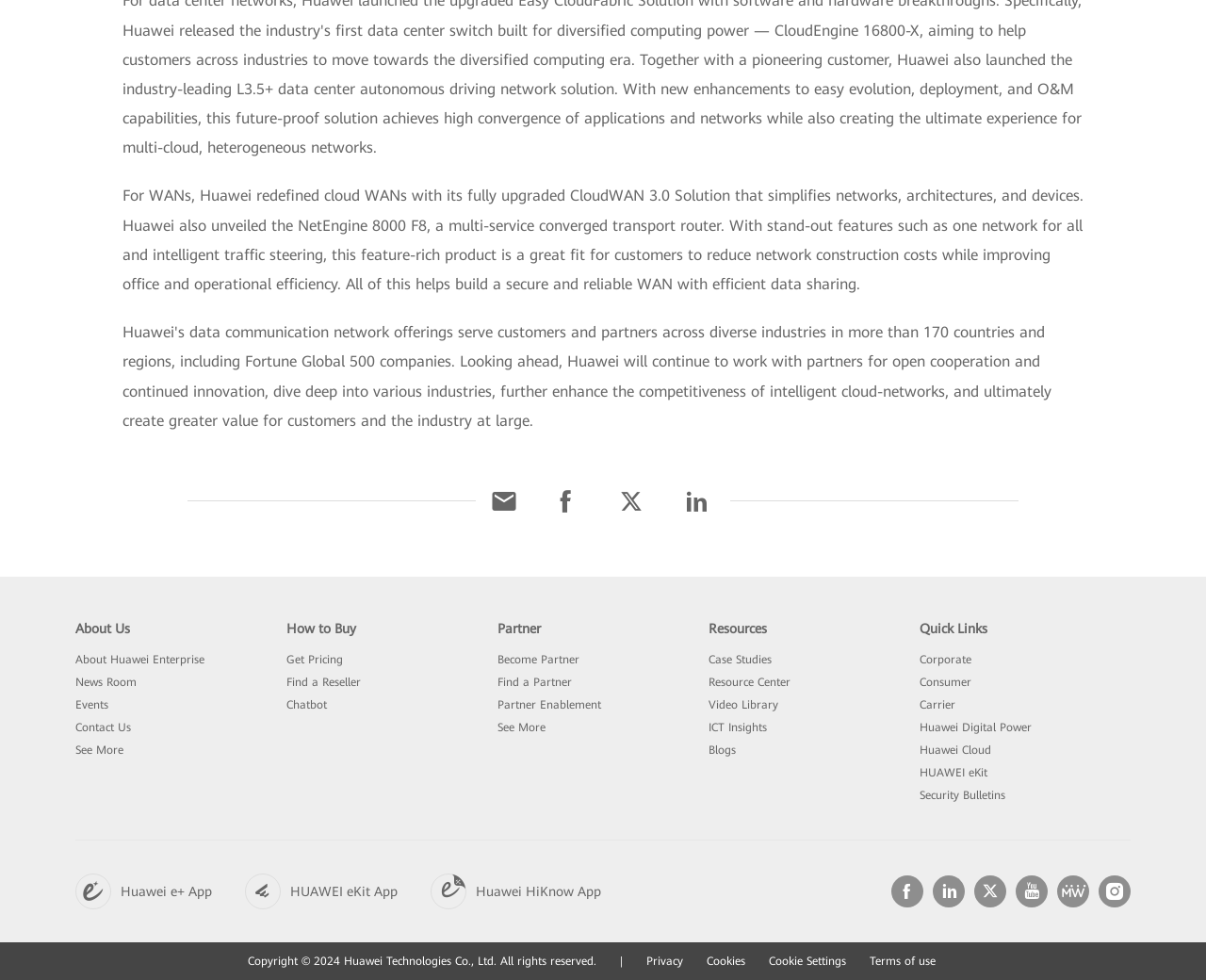Bounding box coordinates are specified in the format (top-left x, top-left y, bottom-right x, bottom-right y). All values are floating point numbers bounded between 0 and 1. Please provide the bounding box coordinate of the region this sentence describes: Corporate

[0.762, 0.667, 0.805, 0.68]